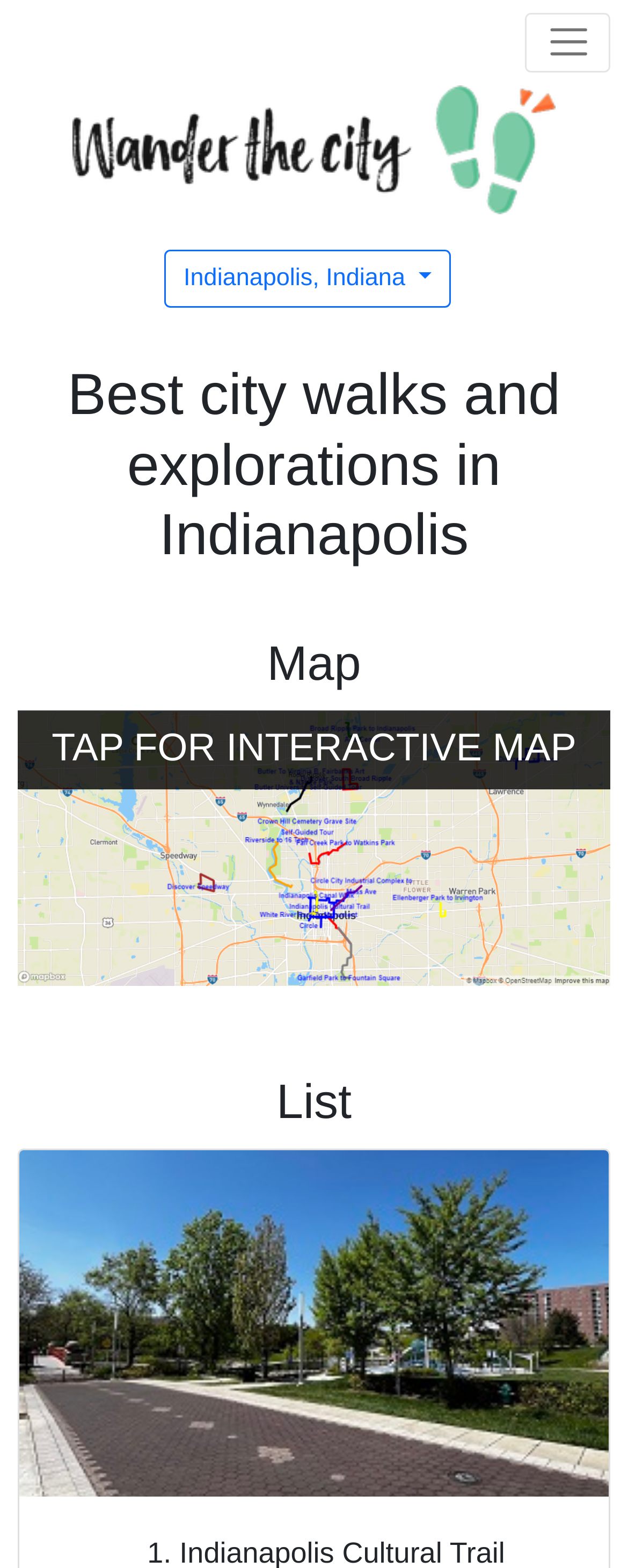Using the information in the image, give a detailed answer to the following question: What is the name of the city being explored?

The name of the city being explored is Indianapolis, which is located in the state of Indiana, as indicated by the button 'Indianapolis, Indiana' at the top of the webpage.